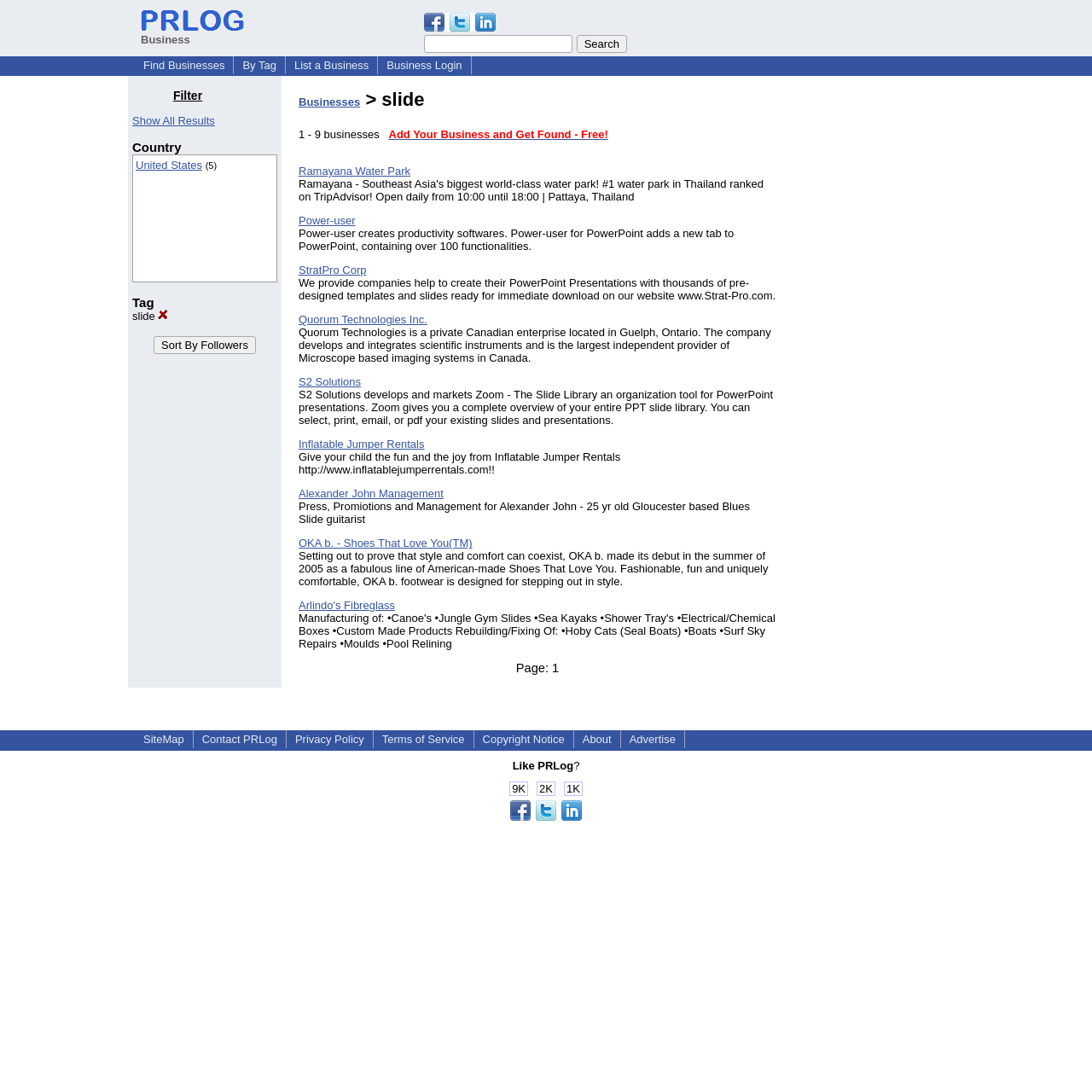Please reply with a single word or brief phrase to the question: 
How many businesses are listed on this page?

9